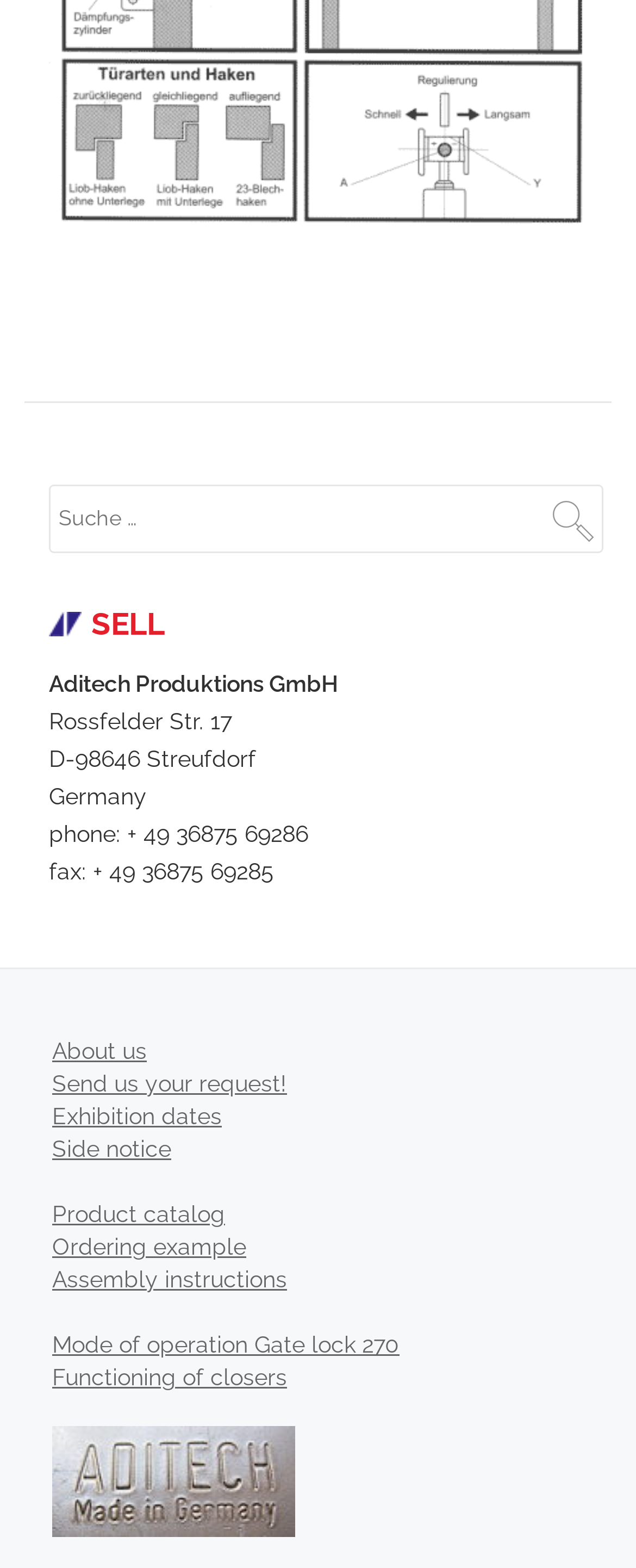Kindly determine the bounding box coordinates for the clickable area to achieve the given instruction: "read Mode of operation Gate lock 270".

[0.082, 0.849, 0.628, 0.866]